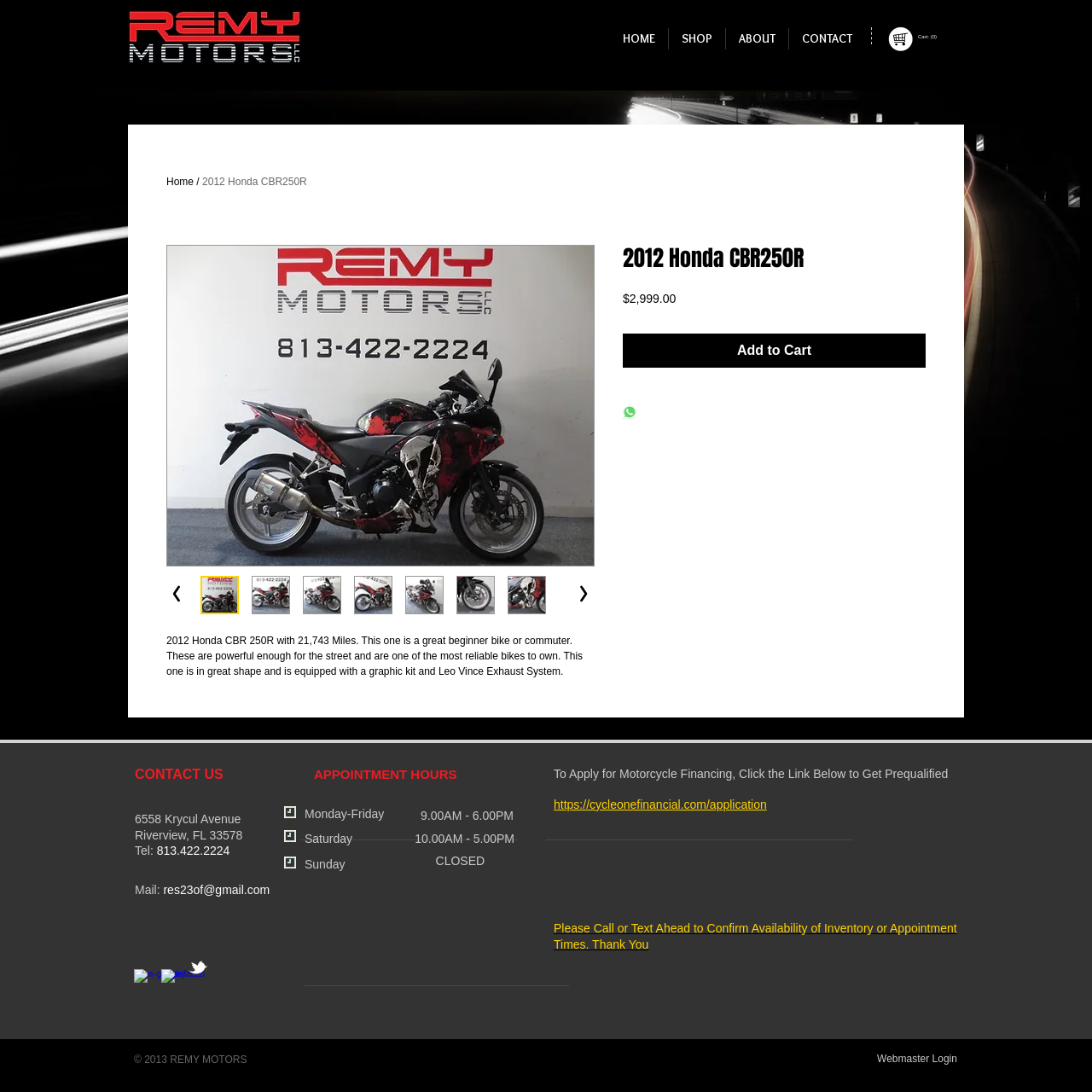Please find the bounding box coordinates of the element that needs to be clicked to perform the following instruction: "Add to cart". The bounding box coordinates should be four float numbers between 0 and 1, represented as [left, top, right, bottom].

[0.57, 0.305, 0.848, 0.337]